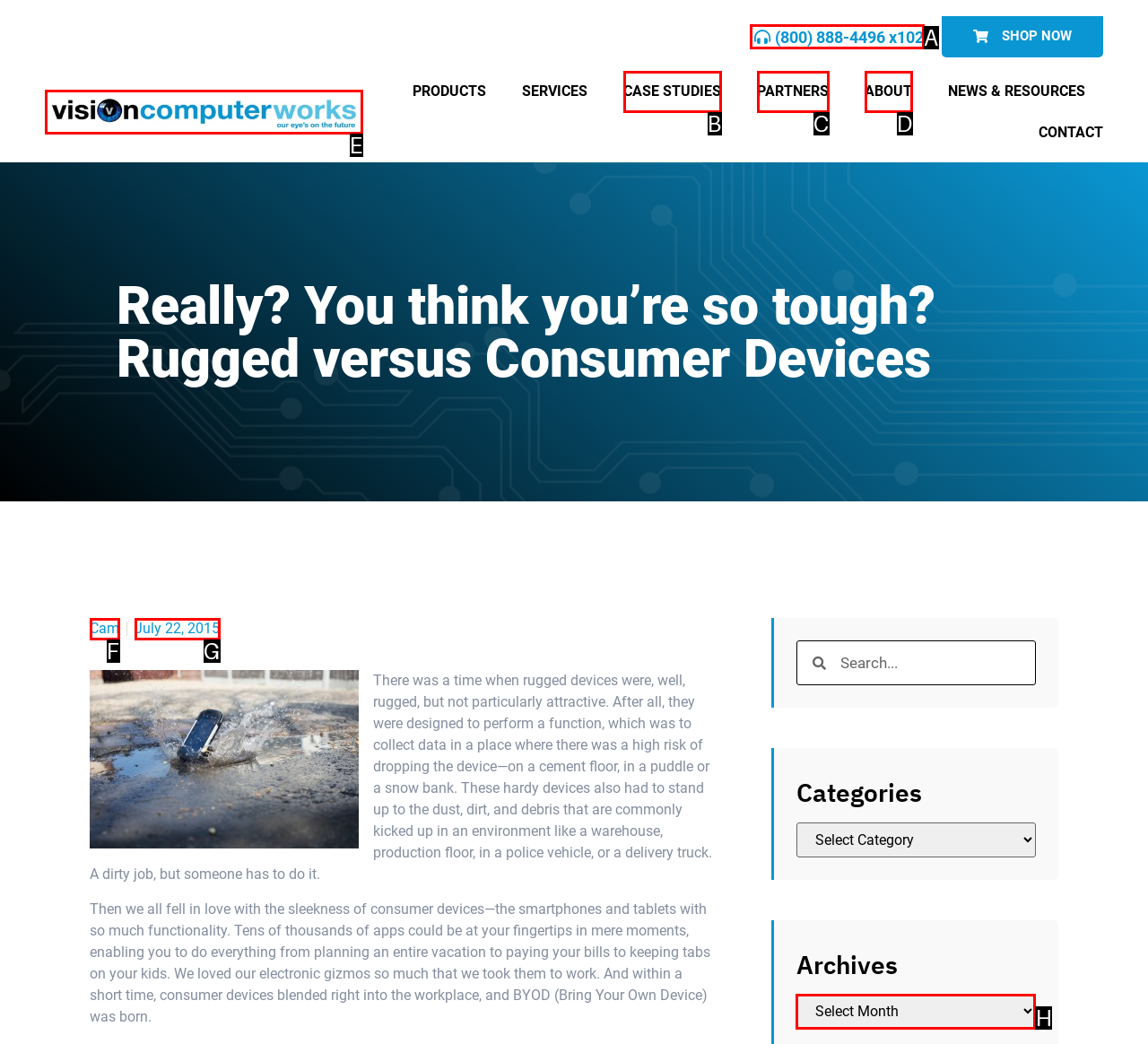Determine which HTML element best suits the description: About. Reply with the letter of the matching option.

D